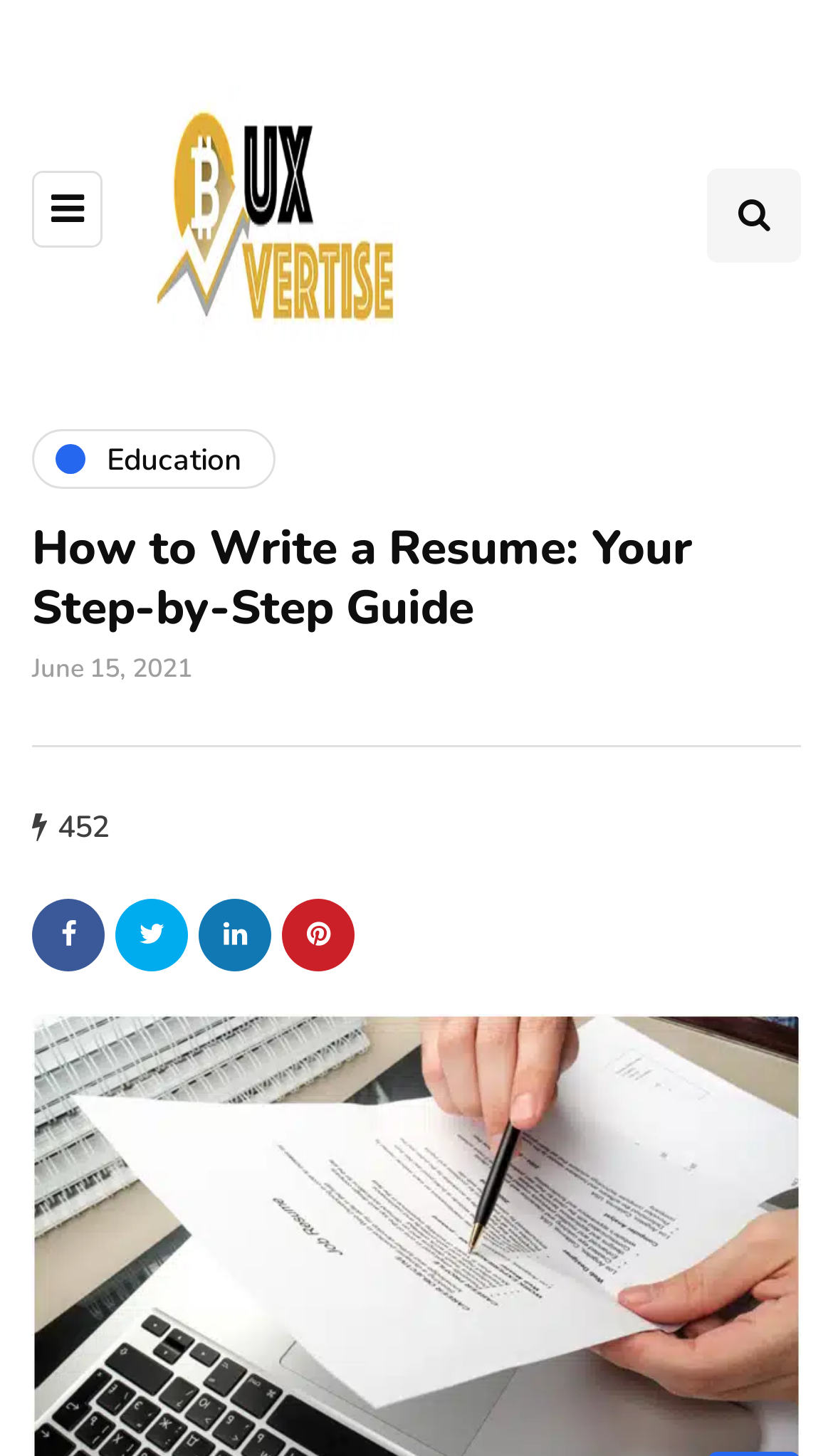What is the name of the website?
Look at the image and provide a detailed response to the question.

I determined the name of the website by looking at the link element with the text 'Buxvertise' at the top of the webpage, which is likely to be the website's logo or title.